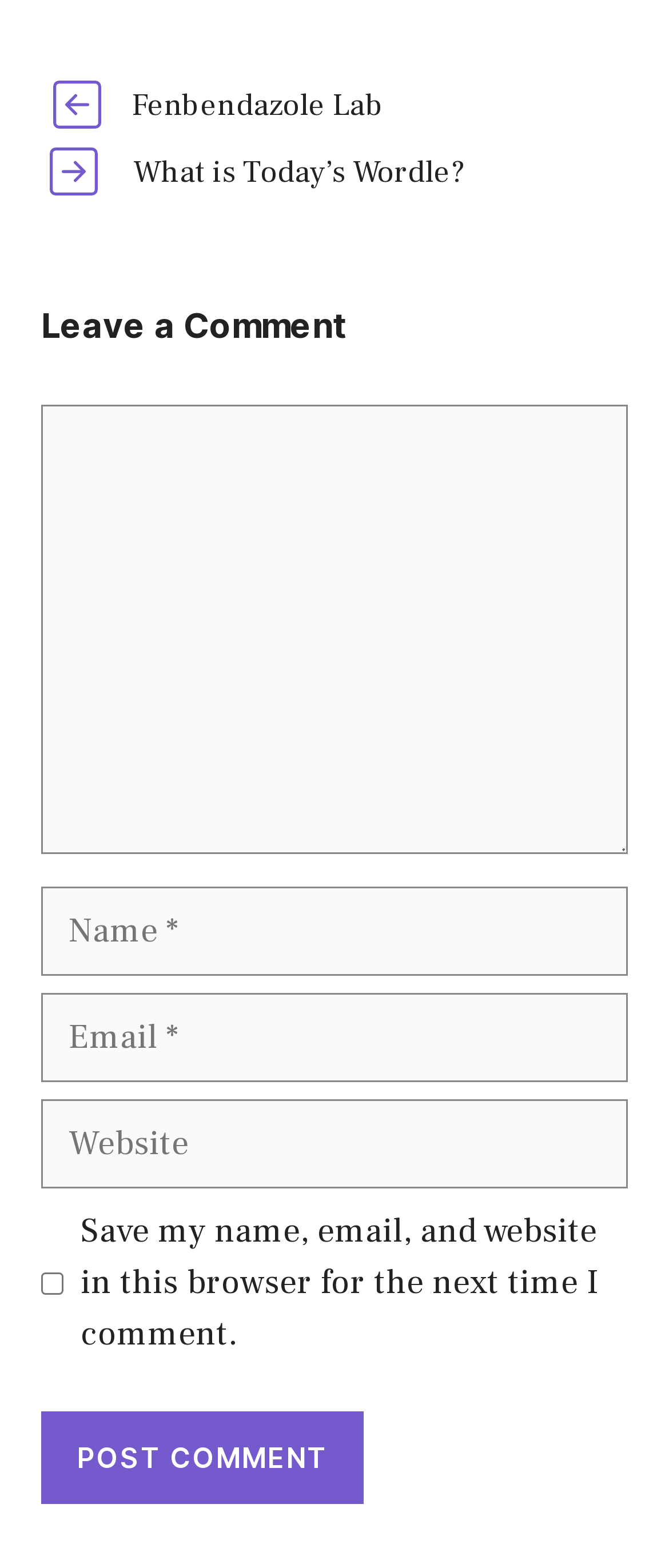Using the element description: "parent_node: Comment name="author" placeholder="Name *"", determine the bounding box coordinates. The coordinates should be in the format [left, top, right, bottom], with values between 0 and 1.

[0.062, 0.566, 0.938, 0.623]